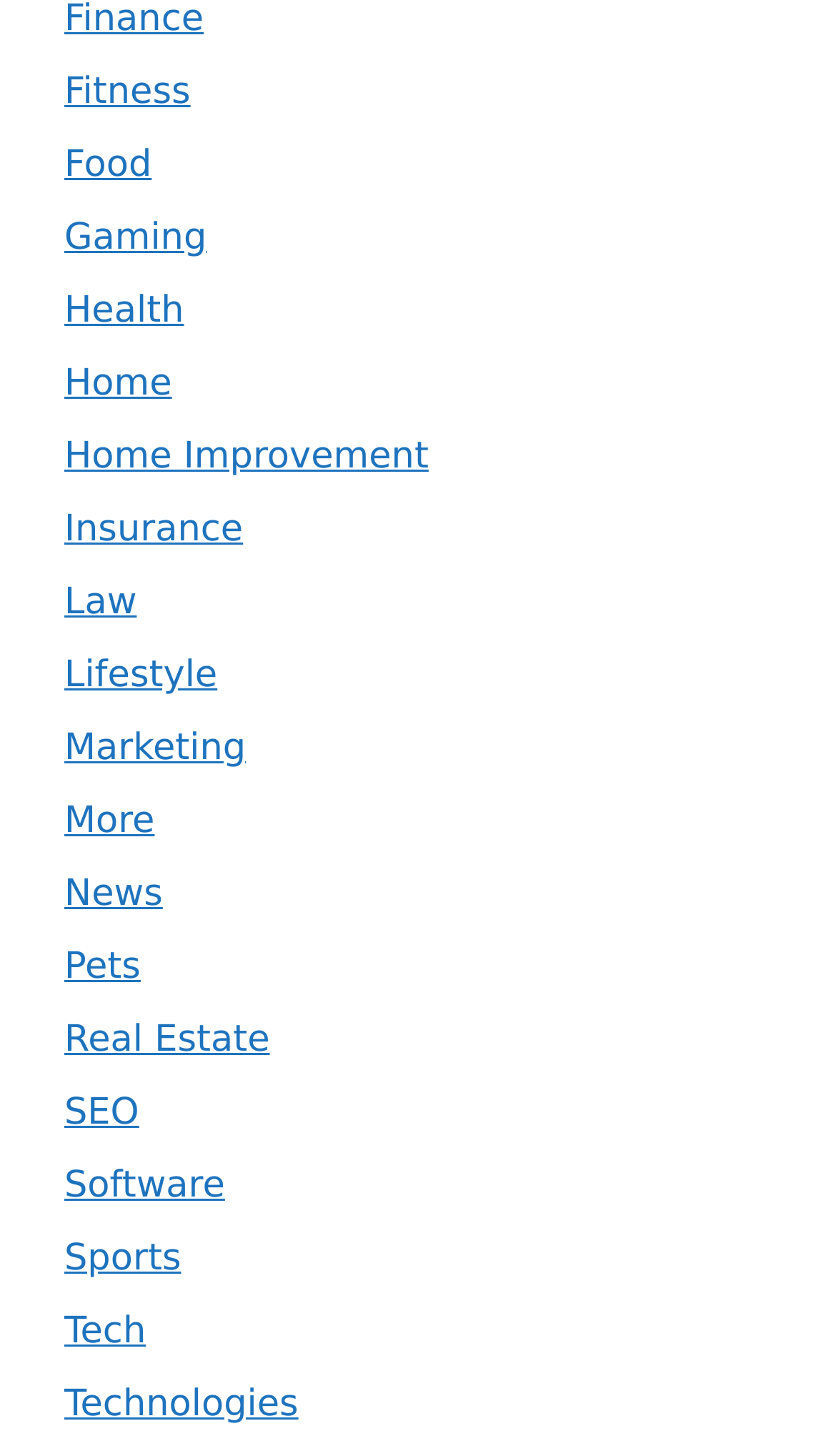Use a single word or phrase to answer the question:
What are the main categories on this webpage?

Fitness, Food, Gaming, etc.